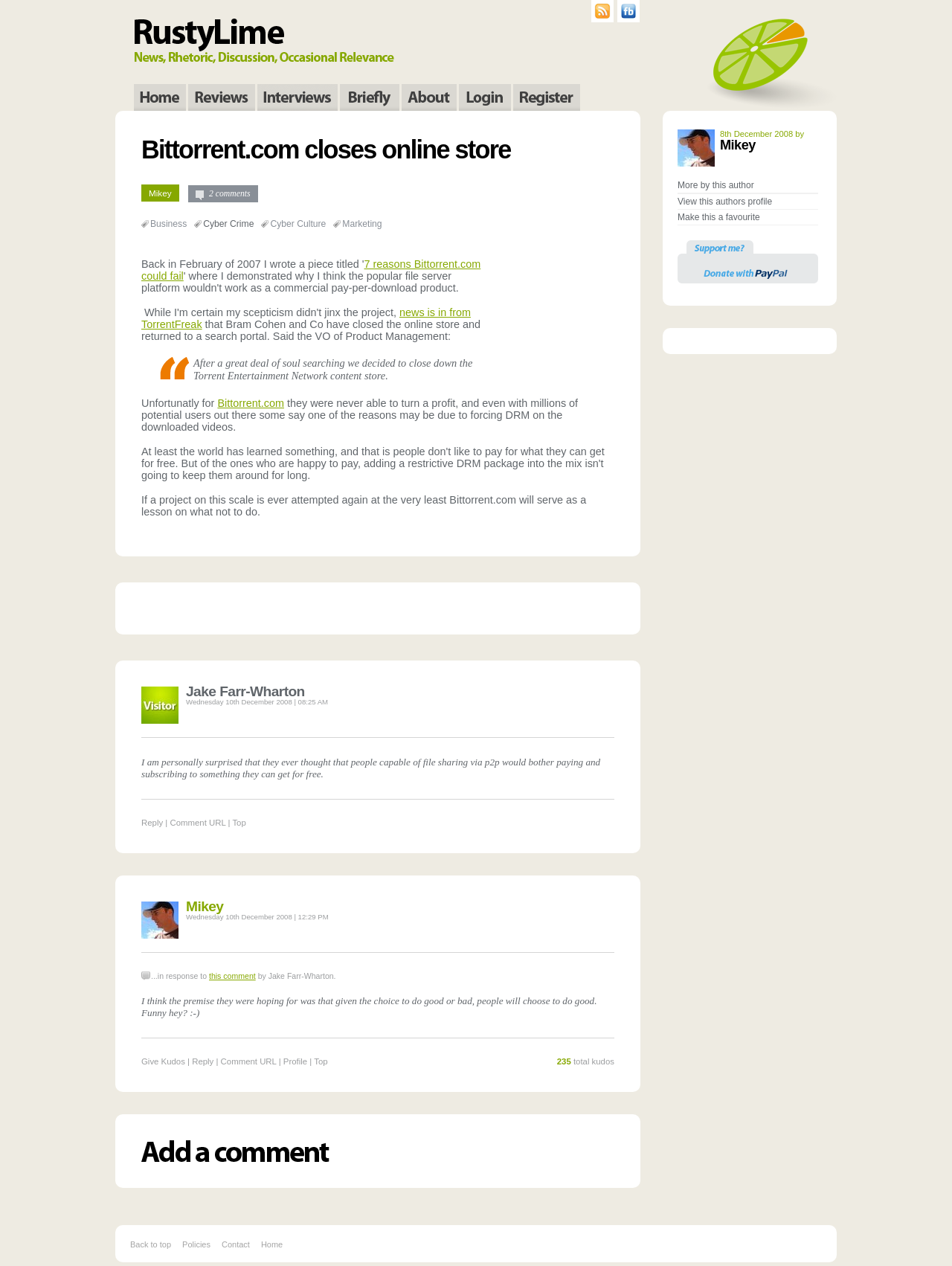Identify the bounding box coordinates of the element that should be clicked to fulfill this task: "View the comments on the article". The coordinates should be provided as four float numbers between 0 and 1, i.e., [left, top, right, bottom].

[0.22, 0.149, 0.263, 0.157]